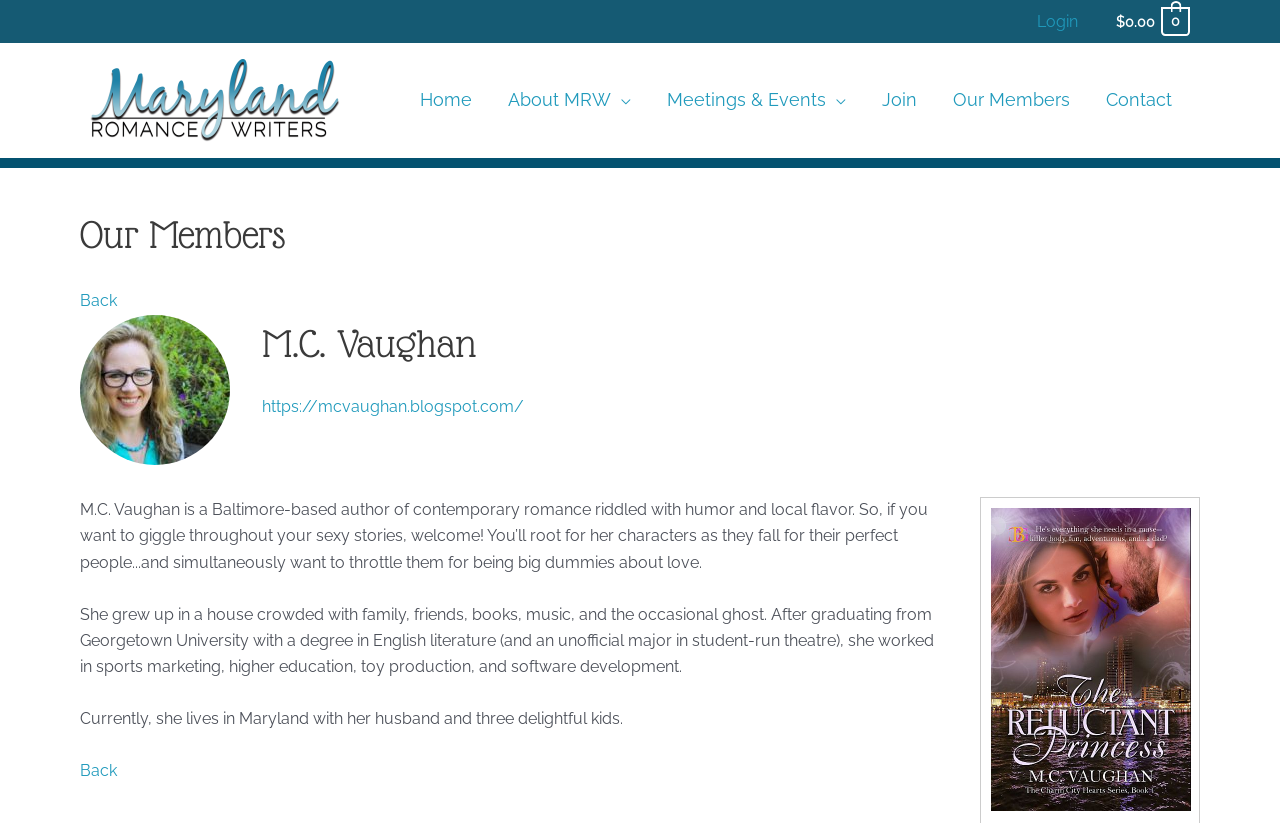Carefully examine the image and provide an in-depth answer to the question: How many children does the author have?

I found the answer by reading the text description of the author, which mentions that the author lives in Maryland with her husband and three delightful kids.